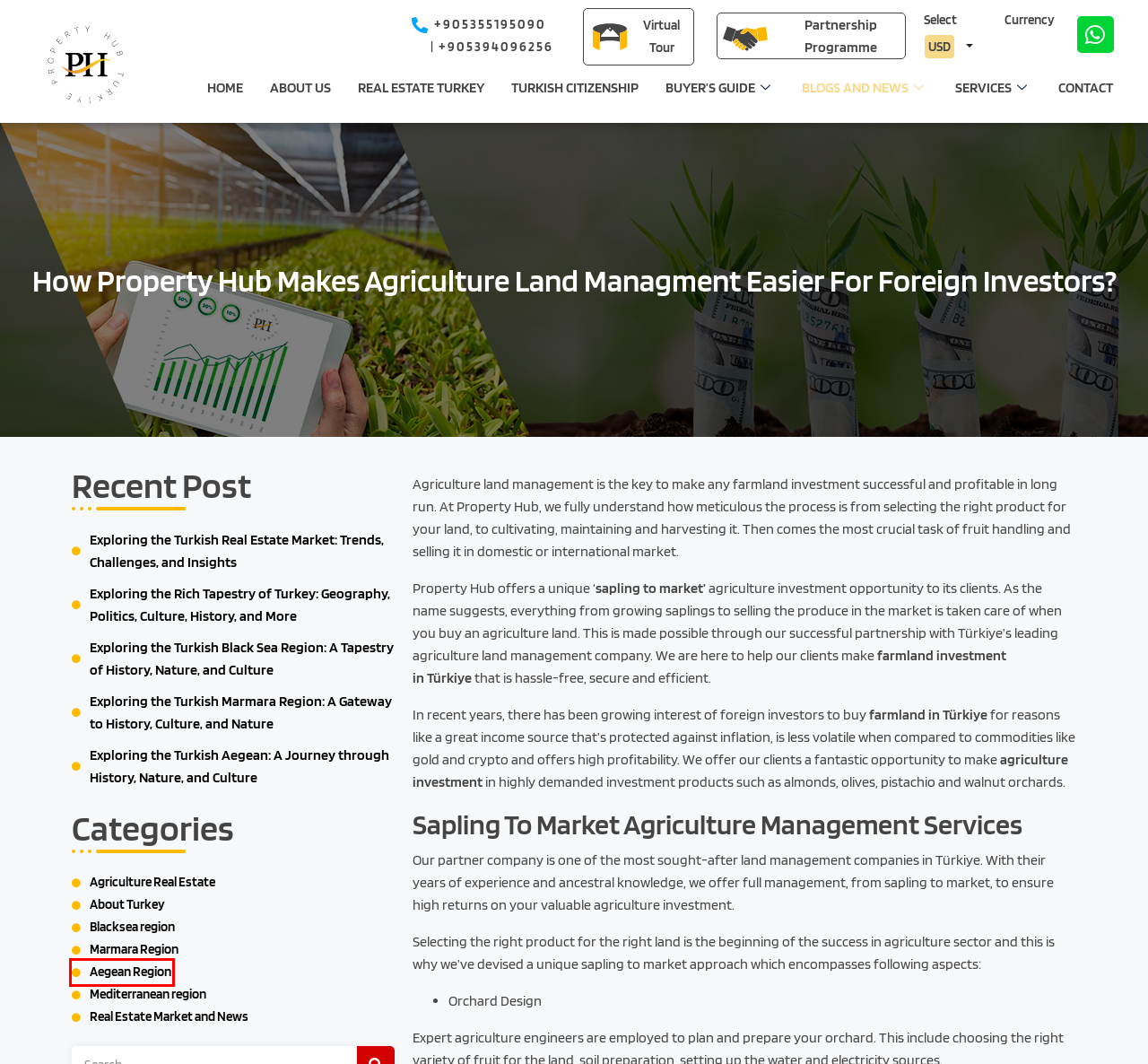You are given a webpage screenshot where a red bounding box highlights an element. Determine the most fitting webpage description for the new page that loads after clicking the element within the red bounding box. Here are the candidates:
A. Marmara Region – Property Hub Turkiye
B. Aegean Region – Property Hub Turkiye
C. Services – Property Hub Turkiye
D. About Turkey – Property Hub Turkiye
E. Buyer’s Guide – Property Hub Turkiye
F. Virtual Tour With Property Hub Turkey – Property Hub Turkiye
G. Exploring the Turkish Aegean: A Journey through History, Nature, and Culture – Property Hub Turkiye
H. Agriculture Real Estate – Property Hub Turkiye

B